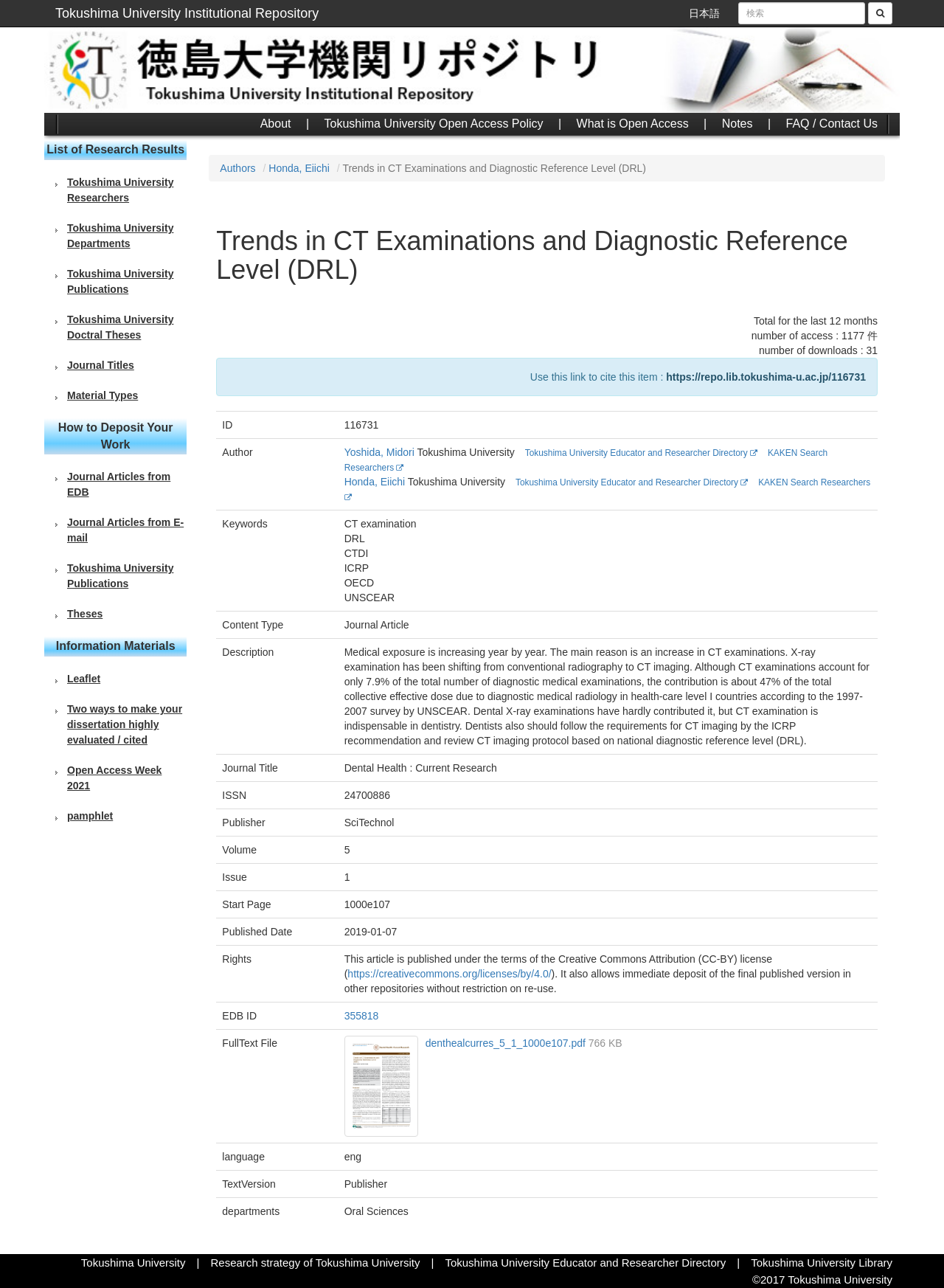Examine the screenshot and answer the question in as much detail as possible: What is the title of the research?

I found the title of the research by looking at the heading element on the webpage, which is 'Trends in CT Examinations and Diagnostic Reference Level (DRL)'.